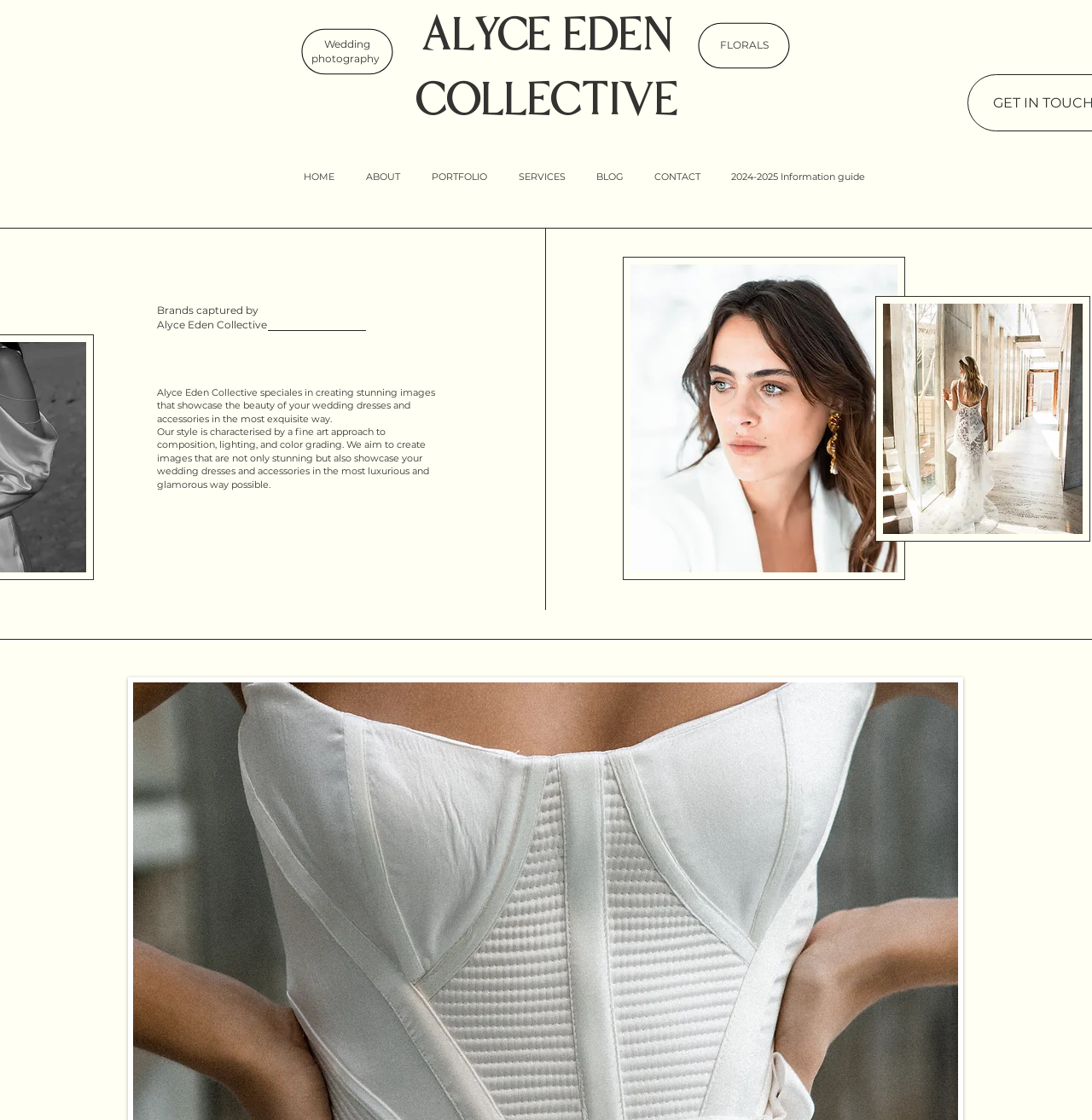Please identify the bounding box coordinates of the element that needs to be clicked to execute the following command: "Connect with Alyce Eden Collective". Provide the bounding box using four float numbers between 0 and 1, formatted as [left, top, right, bottom].

[0.32, 0.51, 0.457, 0.542]